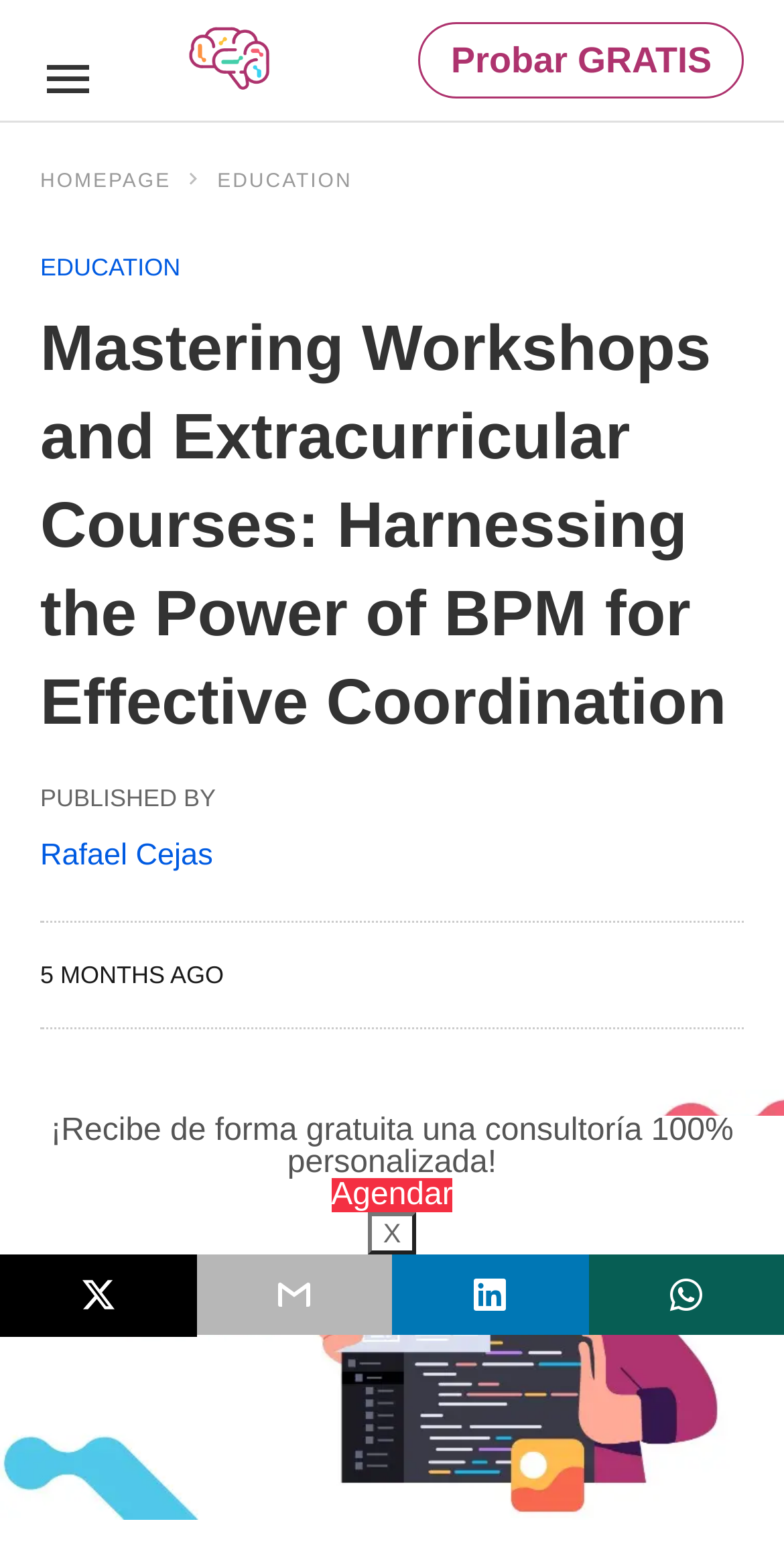Identify the main heading of the webpage and provide its text content.

Mastering Workshops and Extracurricular Courses: Harnessing the Power of BPM for Effective Coordination